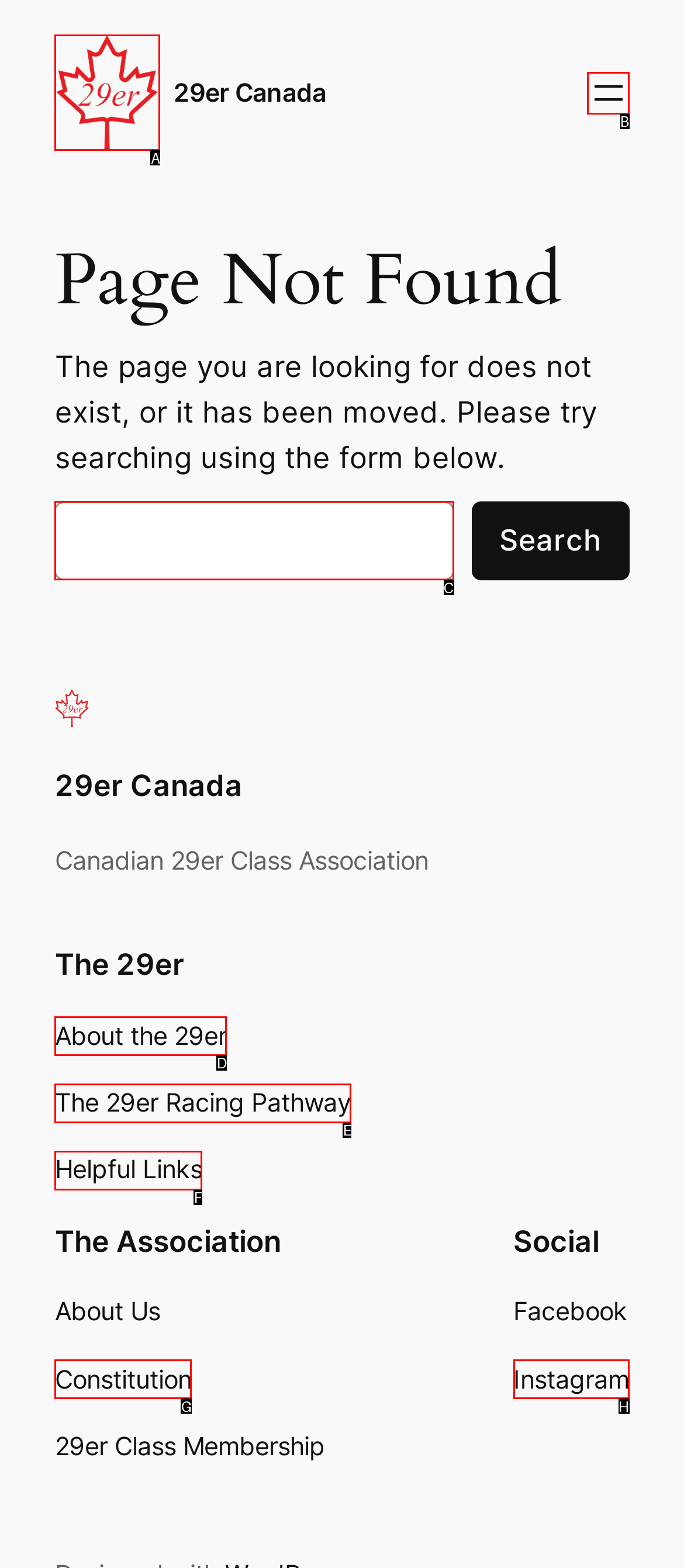Choose the letter of the element that should be clicked to complete the task: Click the 29er Canada logo
Answer with the letter from the possible choices.

A